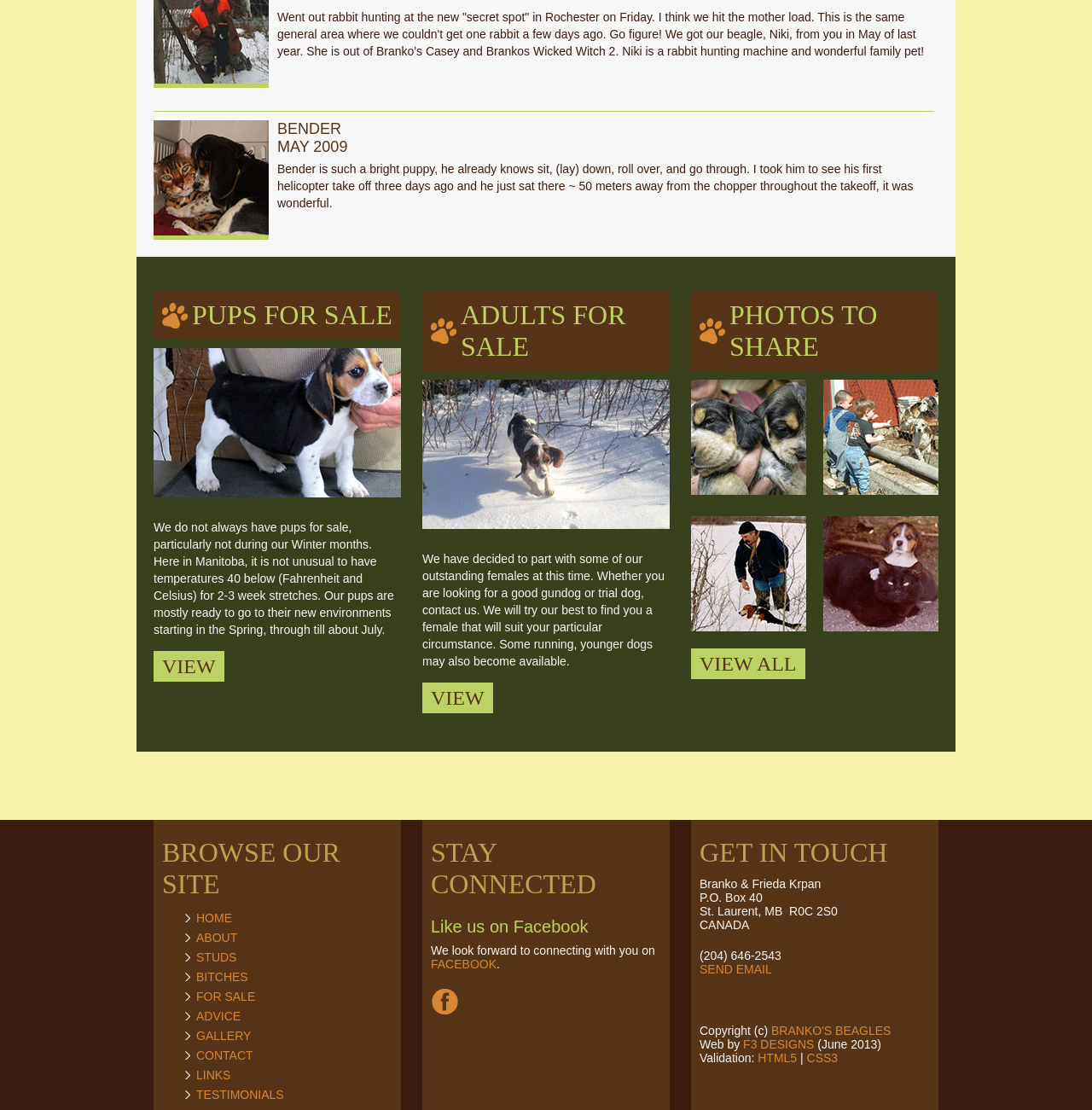Determine the bounding box coordinates of the region that needs to be clicked to achieve the task: "Send an email".

[0.641, 0.867, 0.707, 0.879]